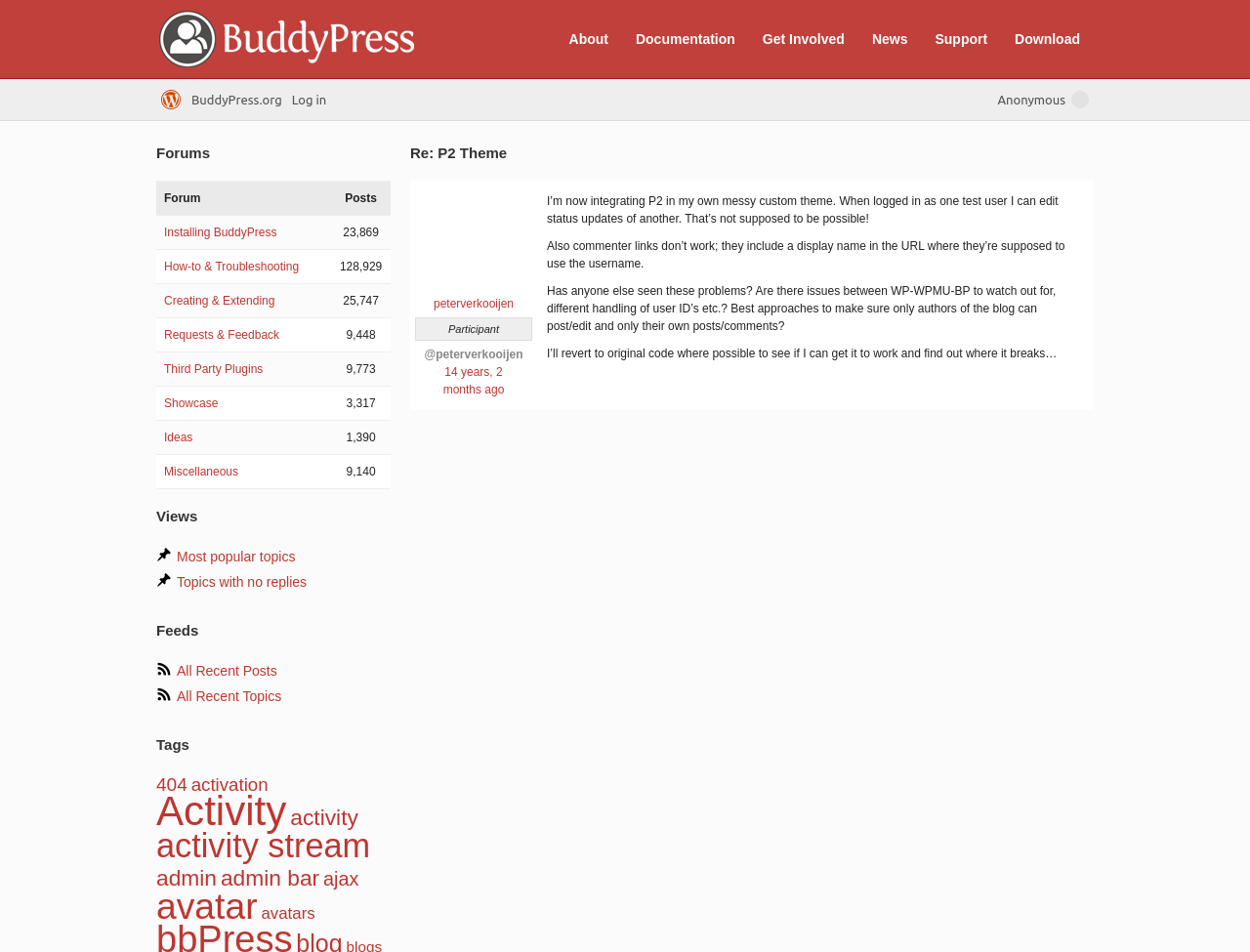Please specify the bounding box coordinates of the area that should be clicked to accomplish the following instruction: "View the 'Forums' section". The coordinates should consist of four float numbers between 0 and 1, i.e., [left, top, right, bottom].

[0.125, 0.148, 0.312, 0.174]